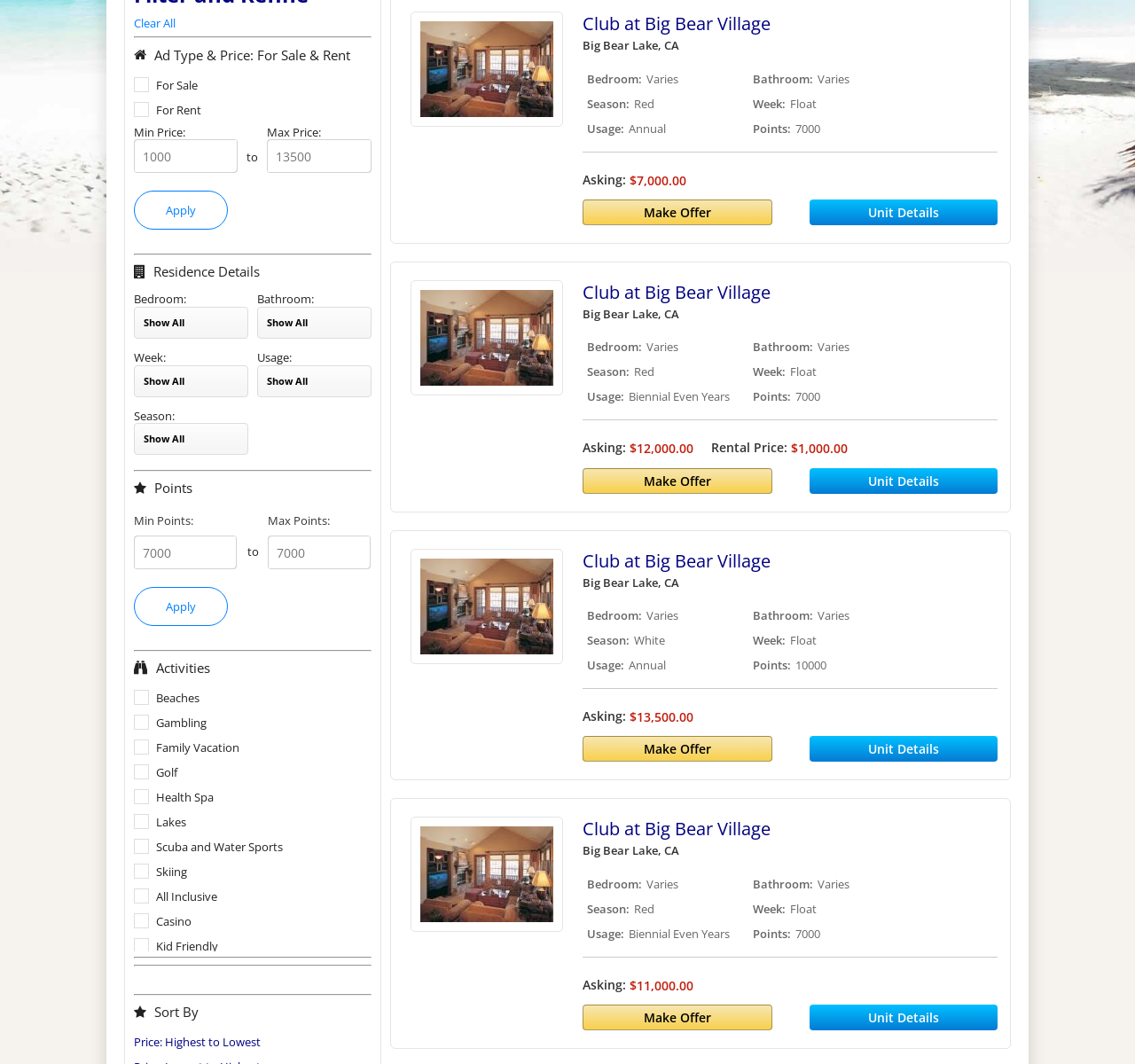Given the webpage screenshot, identify the bounding box of the UI element that matches this description: "Apply".

[0.118, 0.568, 0.201, 0.605]